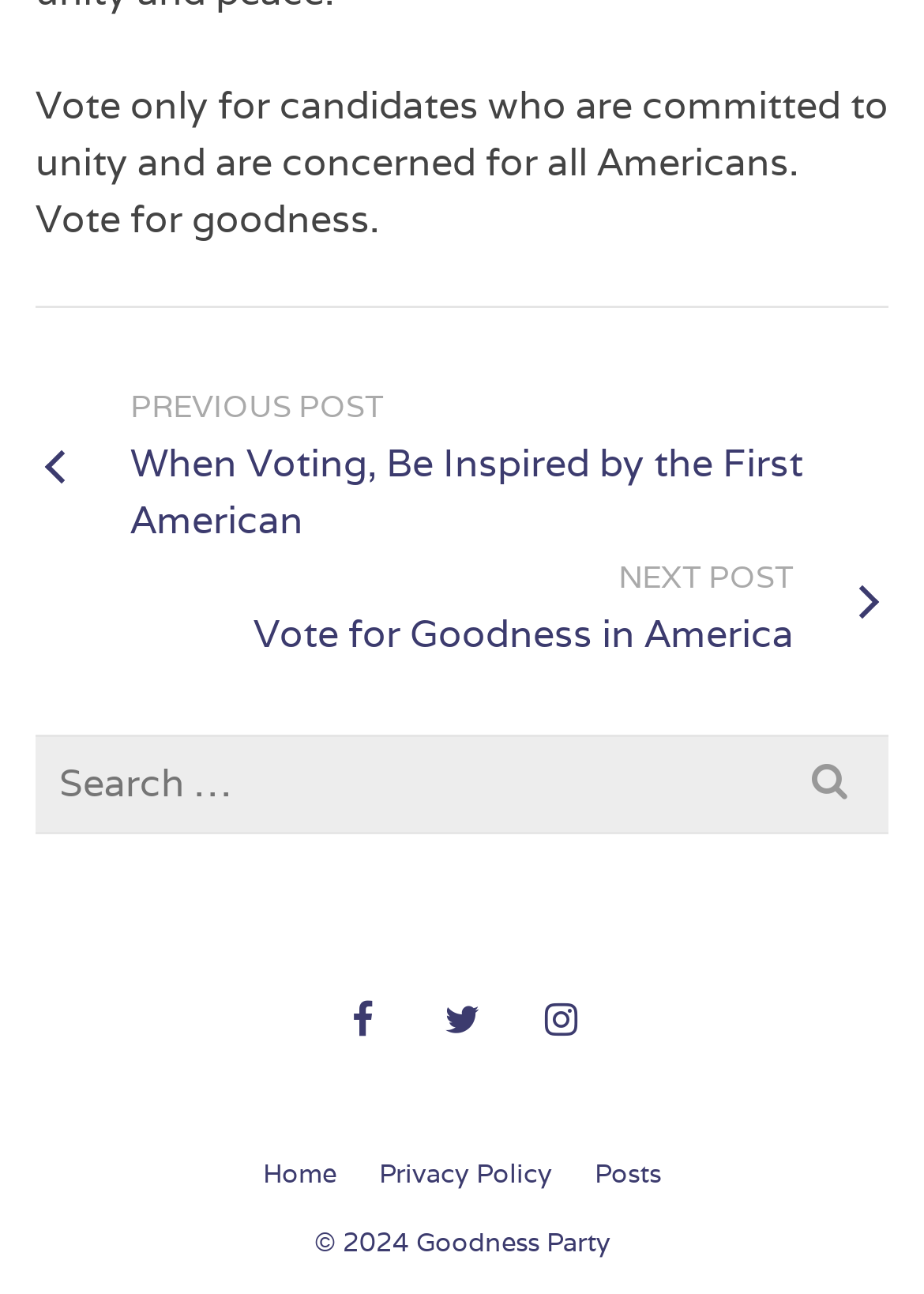Find the bounding box coordinates of the element's region that should be clicked in order to follow the given instruction: "Go to home page". The coordinates should consist of four float numbers between 0 and 1, i.e., [left, top, right, bottom].

[0.269, 0.886, 0.379, 0.926]